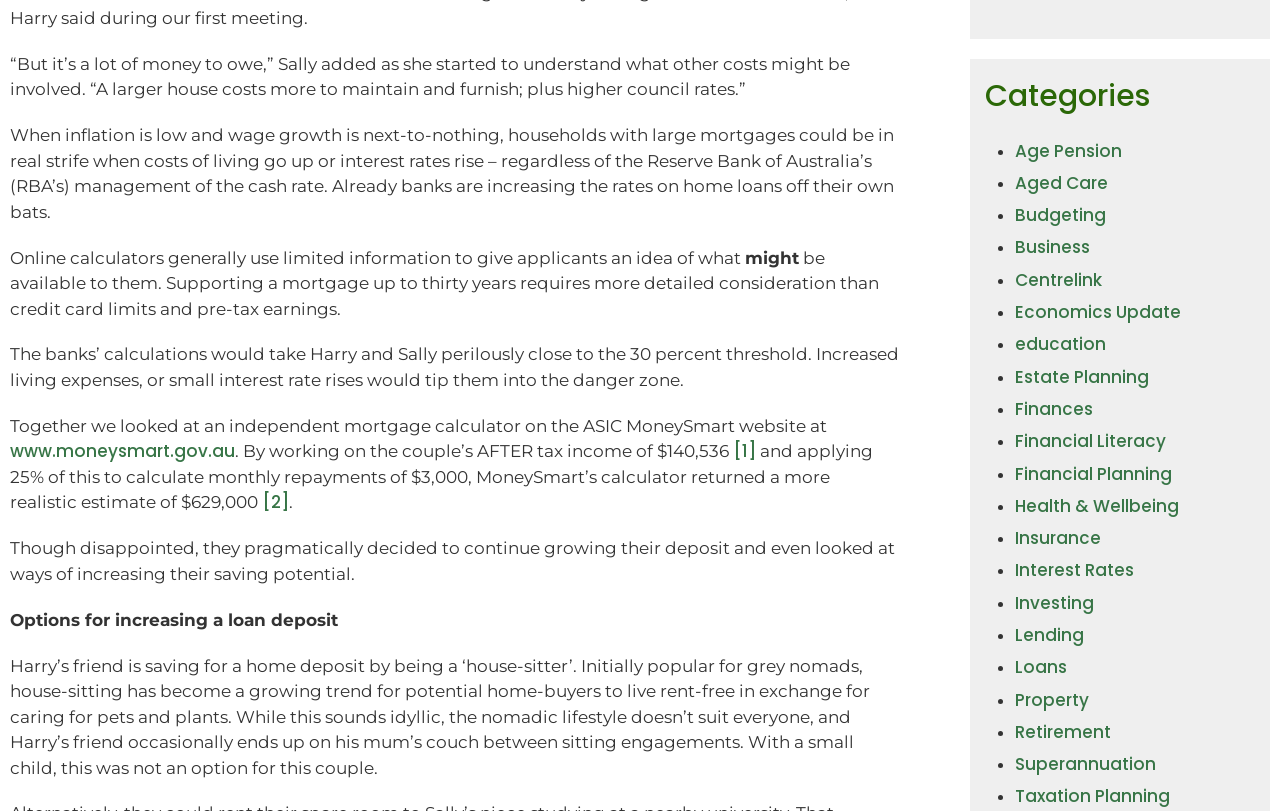Please determine the bounding box coordinates of the element's region to click in order to carry out the following instruction: "View the category of Interest Rates". The coordinates should be four float numbers between 0 and 1, i.e., [left, top, right, bottom].

[0.793, 0.689, 0.886, 0.718]